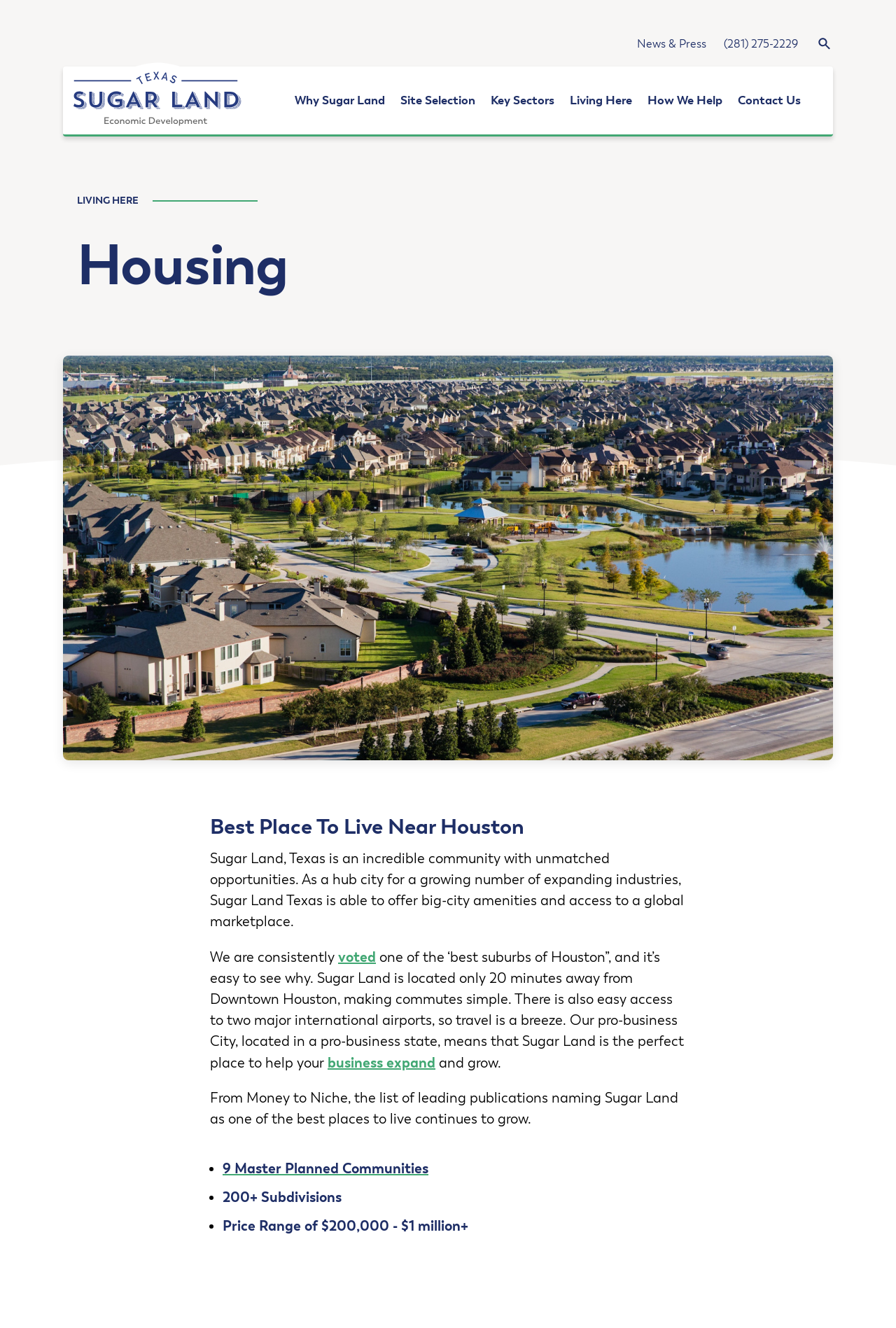Pinpoint the bounding box coordinates for the area that should be clicked to perform the following instruction: "Learn about 'Key Sectors'".

[0.543, 0.062, 0.623, 0.089]